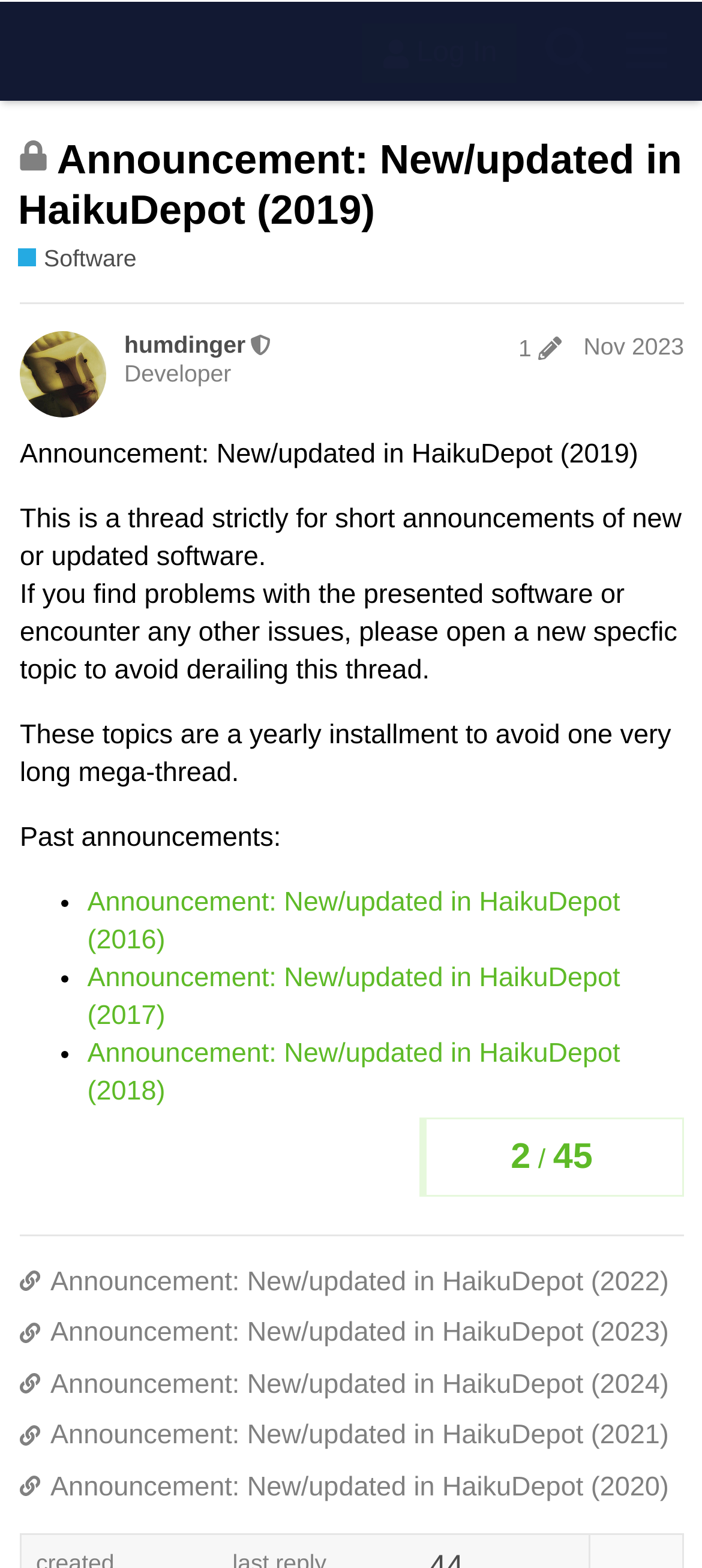Describe the entire webpage, focusing on both content and design.

This webpage appears to be a forum thread dedicated to announcing new or updated software in HaikuDepot. At the top, there is a header section with a logo image and a link to "Haiku Community" on the left, and buttons for "Log In" and "Search" on the right. Below the header, there is a heading that indicates the thread is closed and no longer accepts new replies.

The main content of the page is divided into two sections. On the left, there is a navigation menu showing the topic progress, with headings indicating the number of posts and a progress bar. On the right, there is a list of posts, with the most recent one at the top. Each post includes the username of the poster, a link to their profile, and the post content.

The first post is from a moderator, humdinger, and includes a link to edit the post history. The post content is an announcement about the thread's purpose, which is to provide short announcements of new or updated software. There are also instructions on what to do if users encounter problems with the software.

Below the first post, there is a list of links to past announcements, labeled as "Past announcements:". The list includes links to announcements from previous years, from 2016 to 2024.

At the bottom of the page, there are buttons to like the post, copy a link to the post to the clipboard, and links to other related announcements.